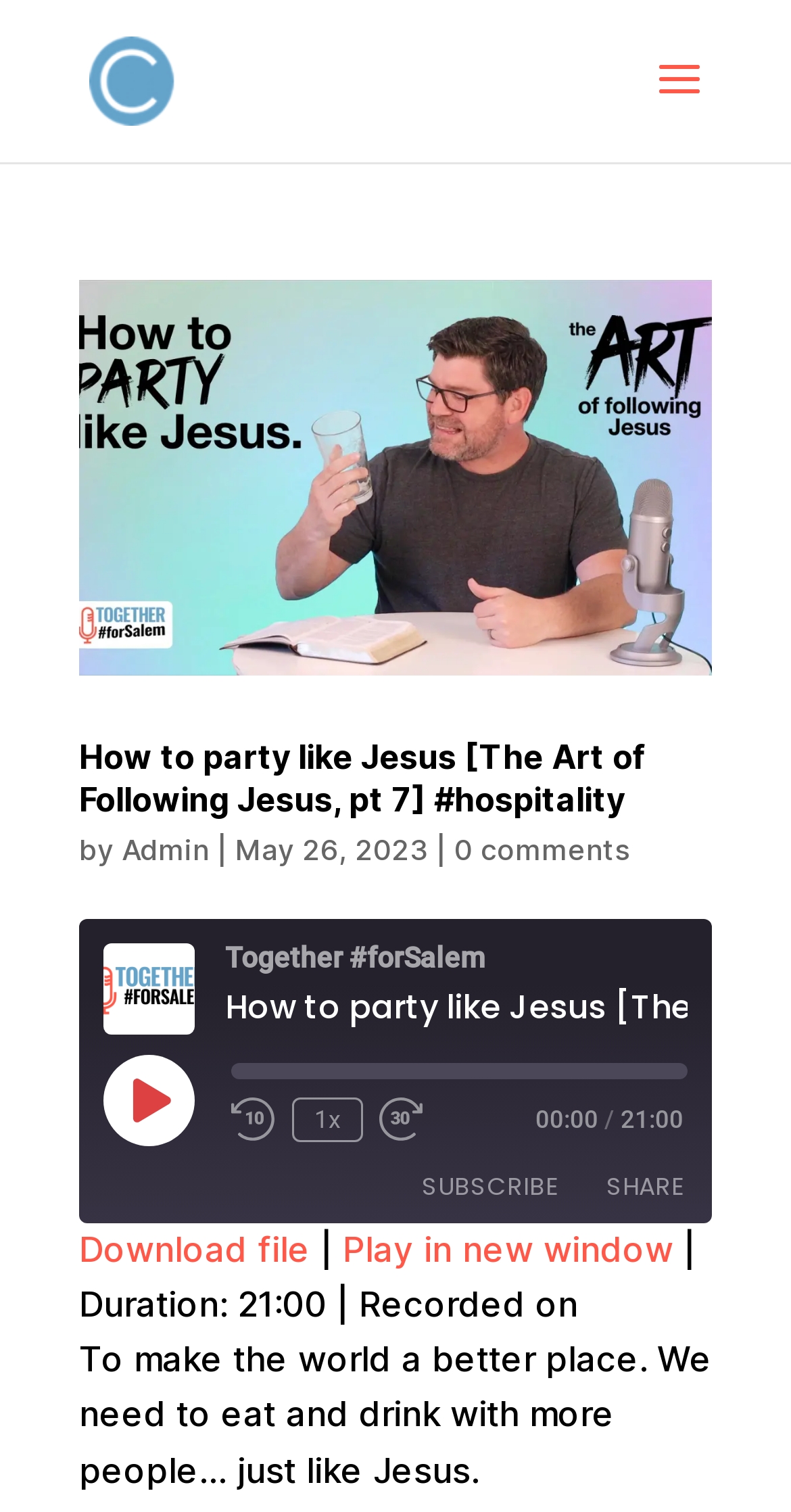What is the duration of the episode?
Please look at the screenshot and answer in one word or a short phrase.

21:00